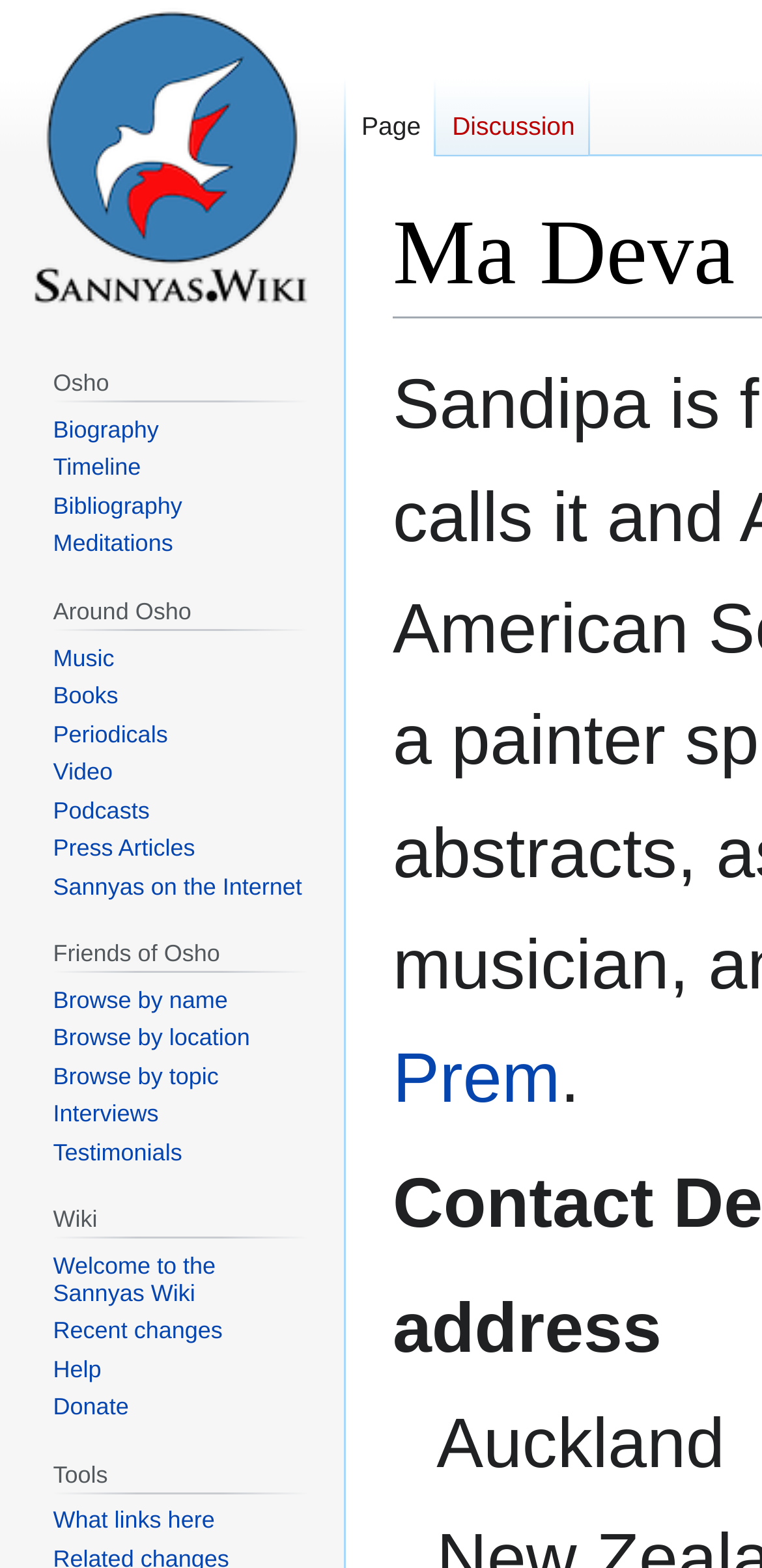Can you give a comprehensive explanation to the question given the content of the image?
What is the shortcut key for the 'Page' link?

I determined the answer by looking at the link element 'Page' and its keyshortcuts attribute, which specifies the shortcut key as Alt+c.